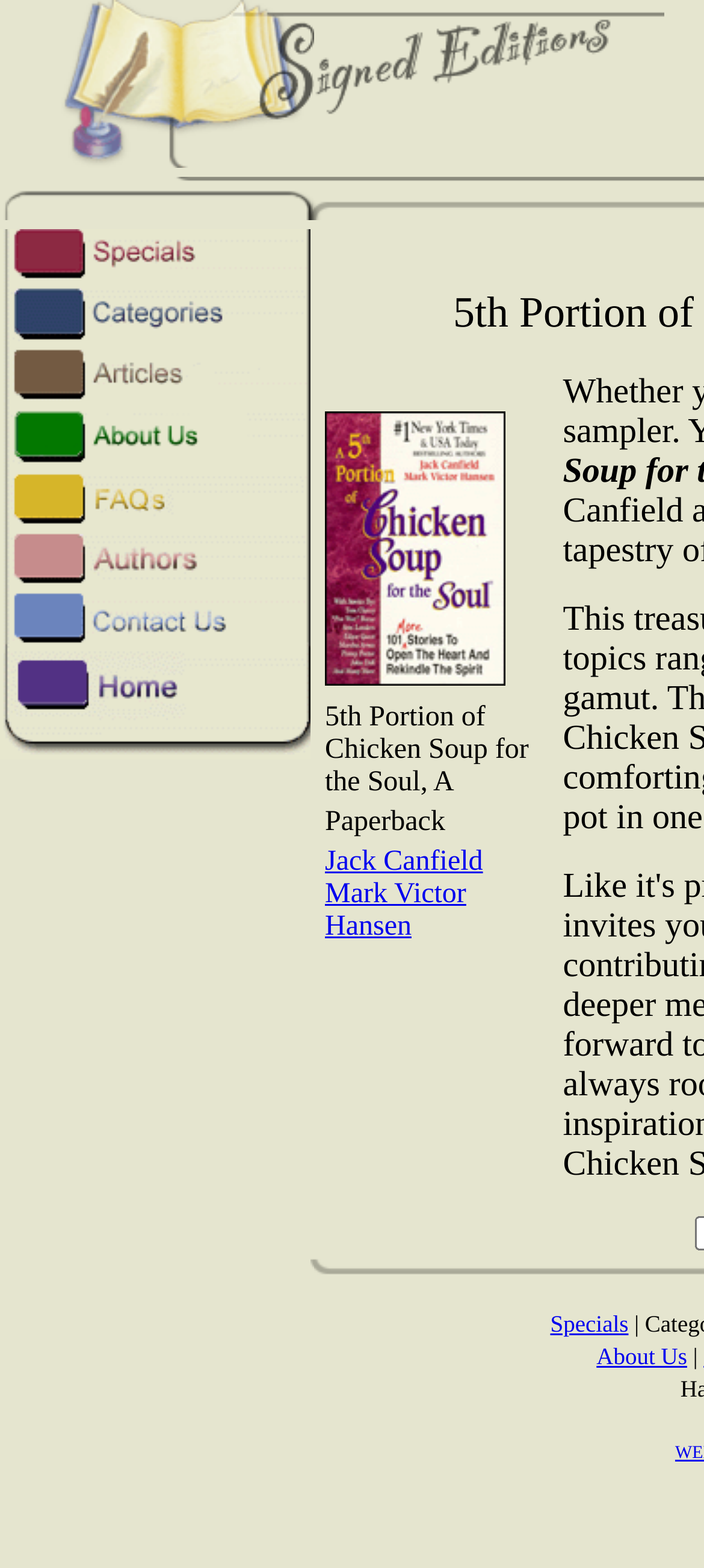Please provide a comprehensive response to the question based on the details in the image: What is the title of the book?

By analyzing the webpage structure, I found a LayoutTableCell with the text '5th Portion of Chicken Soup for the Soul, A Paperback Jack Canfield Mark Victor Hansen'. This suggests that the title of the book is '5th Portion of Chicken Soup for the Soul, A'.